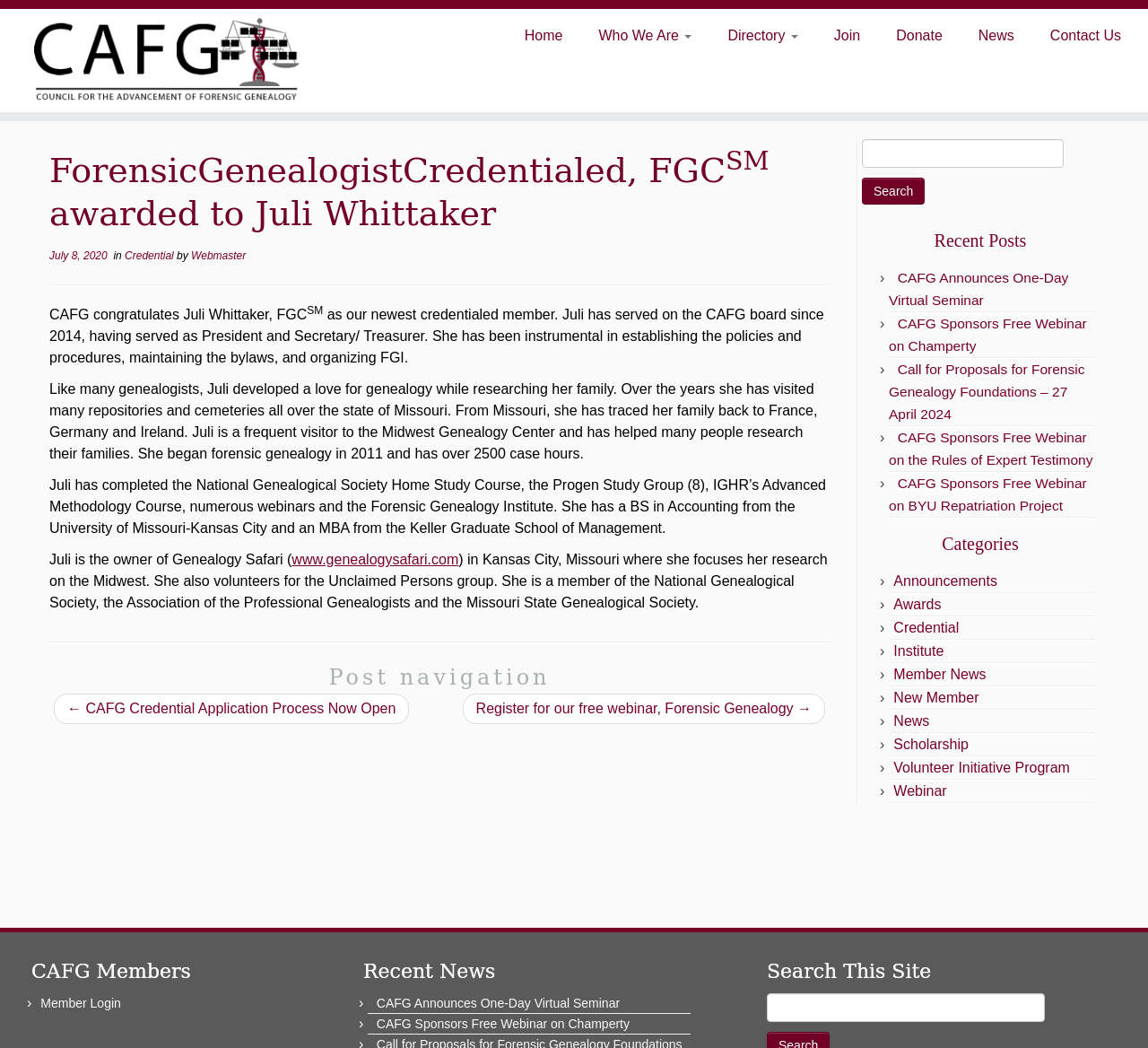Specify the bounding box coordinates for the region that must be clicked to perform the given instruction: "Read the 'Recent Posts'".

[0.751, 0.214, 0.957, 0.245]